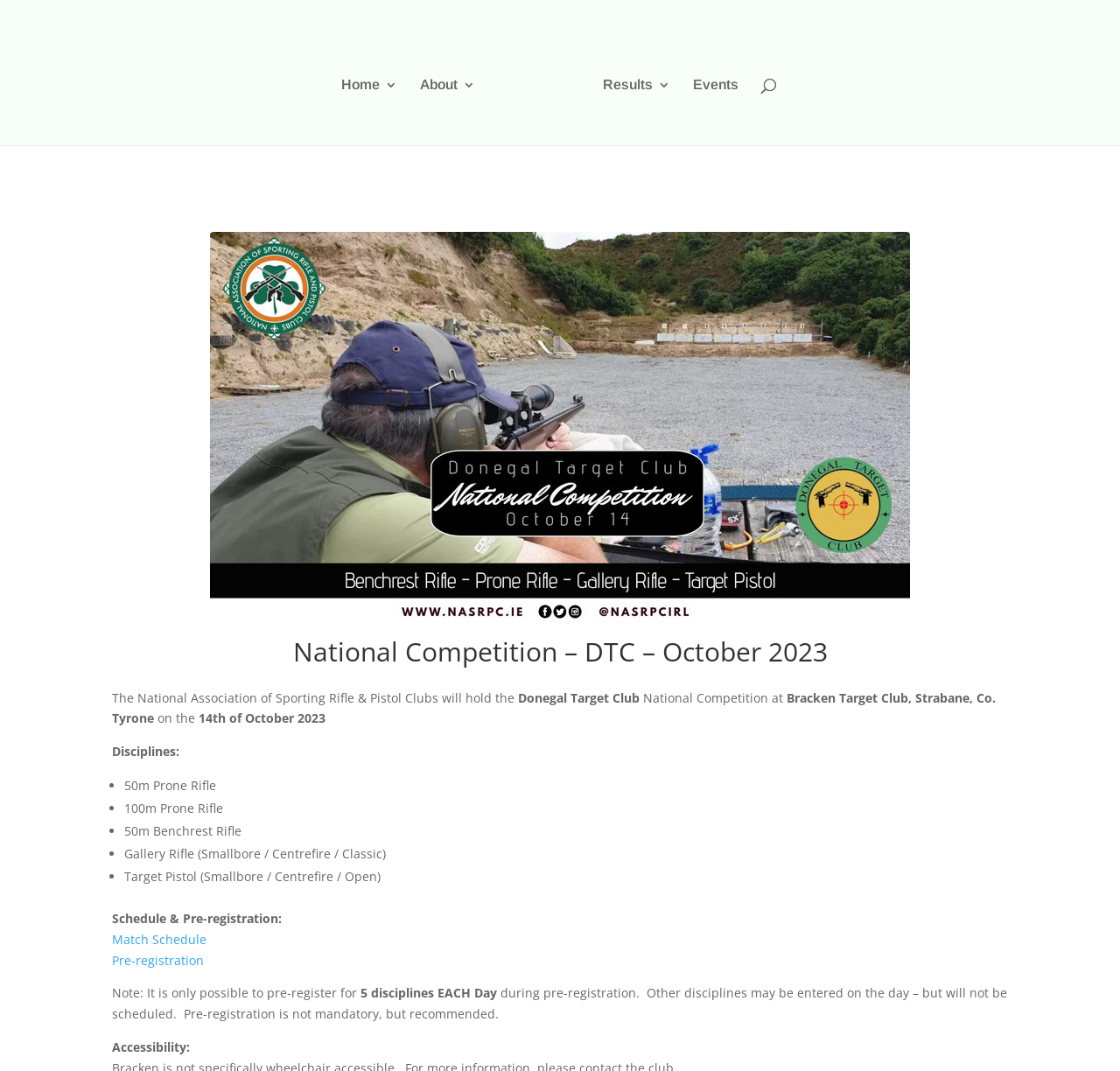Locate the bounding box of the user interface element based on this description: "Home".

[0.304, 0.074, 0.354, 0.136]